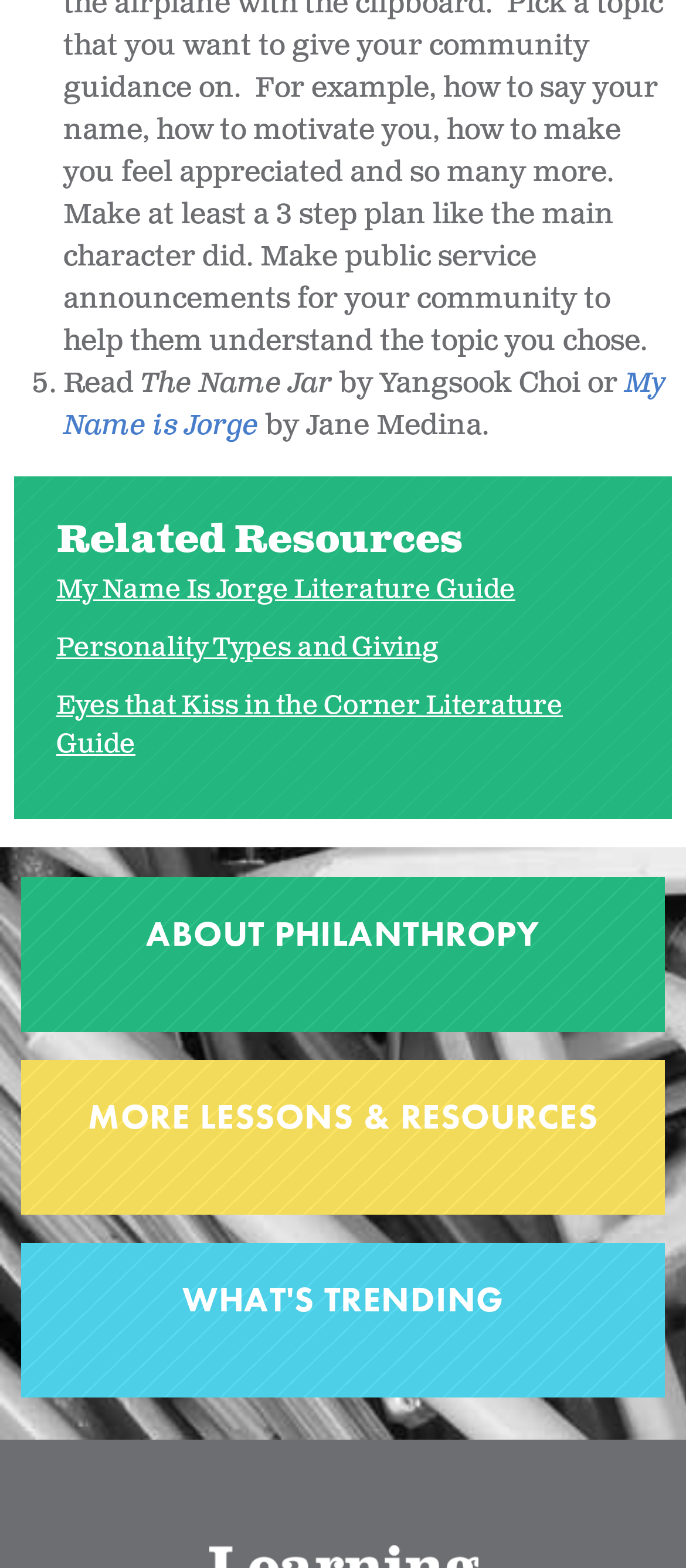Respond with a single word or phrase to the following question: What is the title of the first book?

The Name Jar